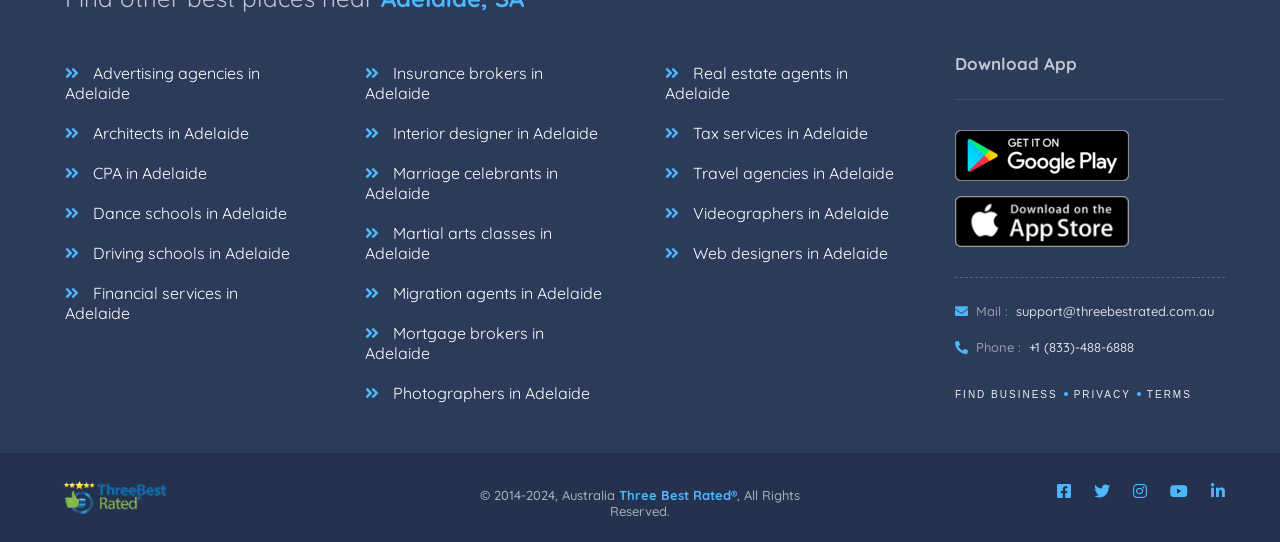Please identify the bounding box coordinates of the clickable element to fulfill the following instruction: "Find a business". The coordinates should be four float numbers between 0 and 1, i.e., [left, top, right, bottom].

[0.746, 0.717, 0.826, 0.737]